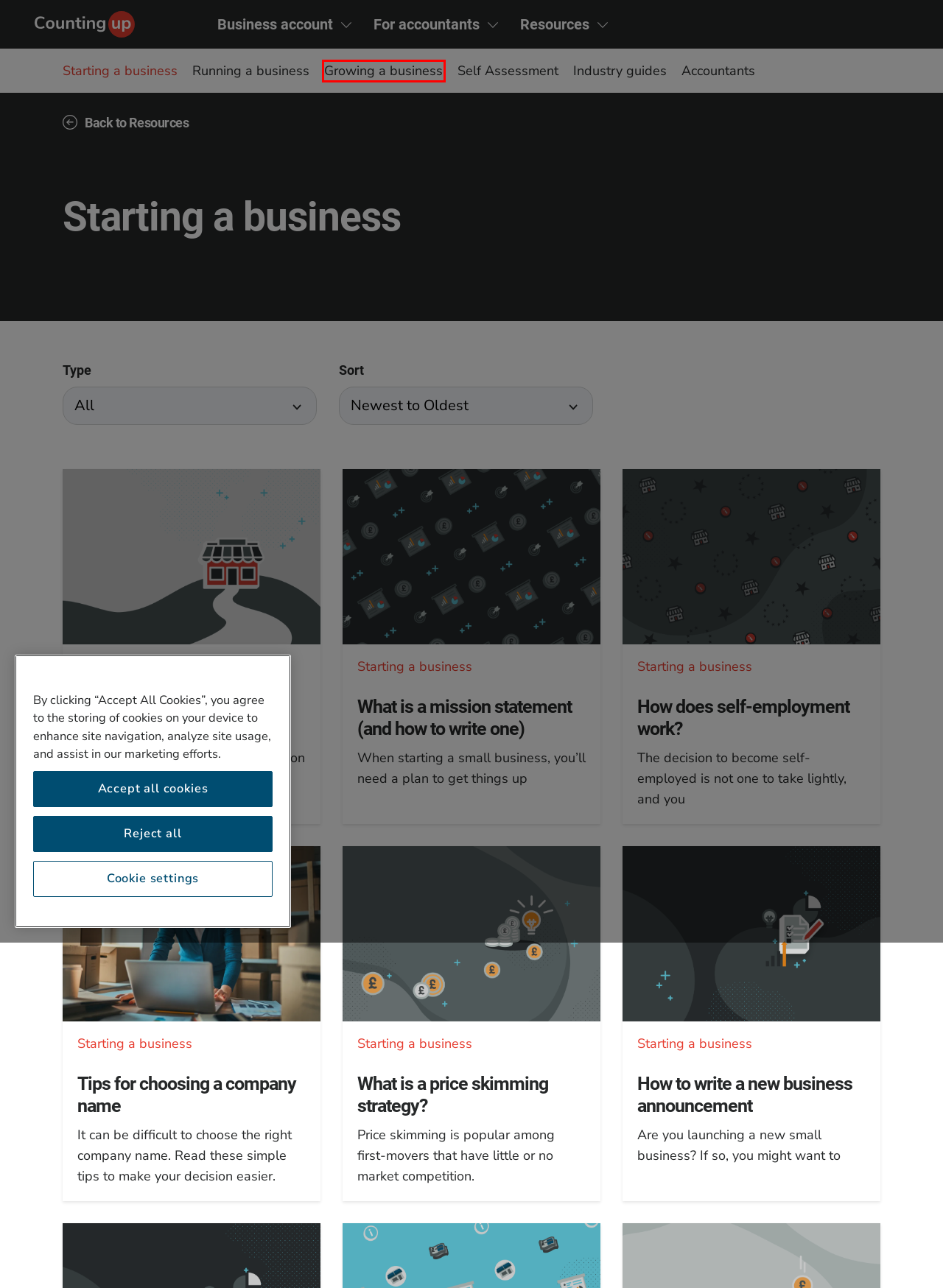Review the screenshot of a webpage which includes a red bounding box around an element. Select the description that best fits the new webpage once the element in the bounding box is clicked. Here are the candidates:
A. Growing a business Archives | Countingup
B. What is a Price Skimming Strategy? | Countingup
C. How Does Self Employment Work? | Countingup
D. Accountants Archives | Countingup
E. Running a business | Countingup
F. What is a Mission Statement? Write Yours Today! | Countingup
G. Starting a business Archives | Countingup
H. Choosing a name for your company | 6 best practice tips | Countingup

A